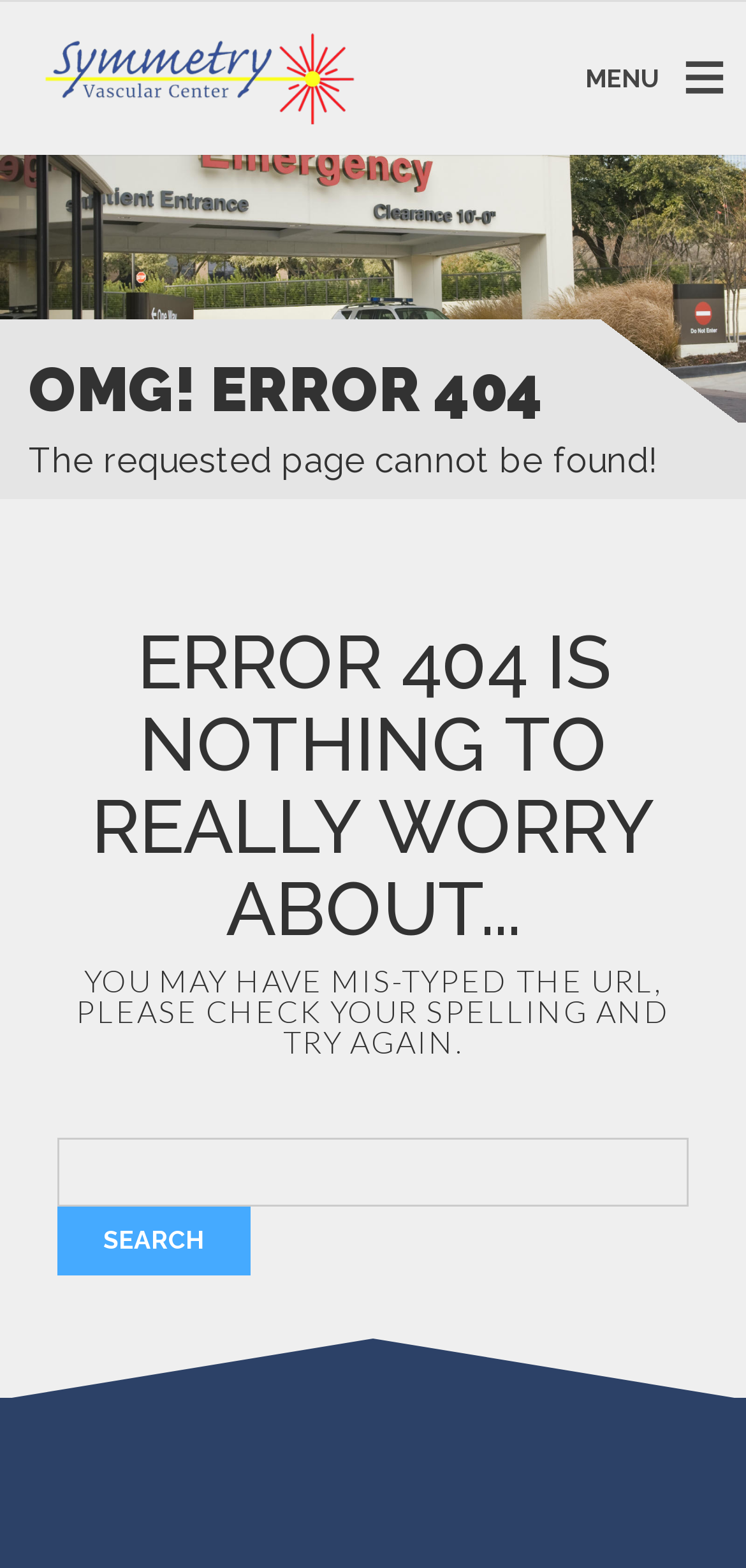Find and generate the main title of the webpage.

OMG! ERROR 404